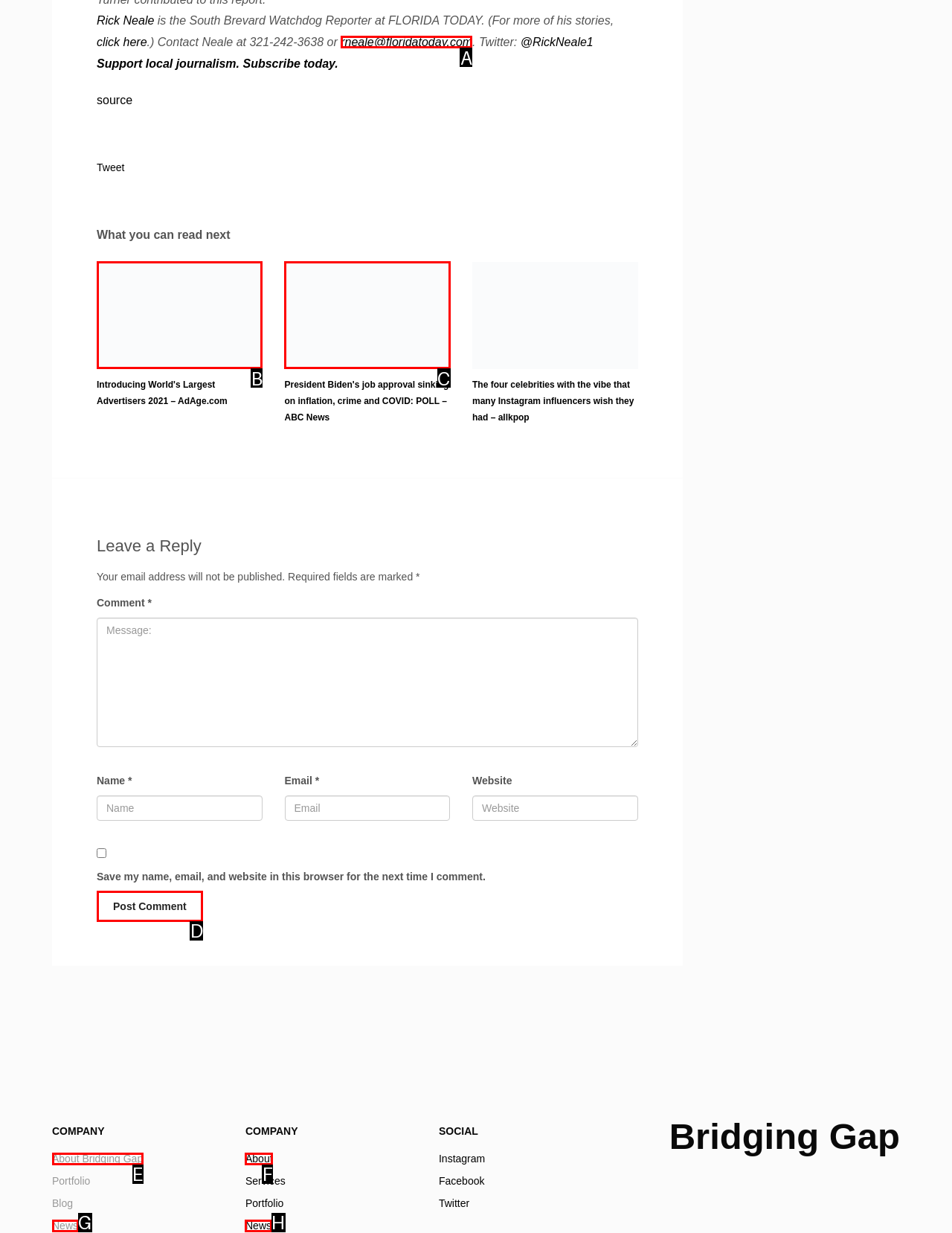Point out the specific HTML element to click to complete this task: Contact Rick Neale Reply with the letter of the chosen option.

A